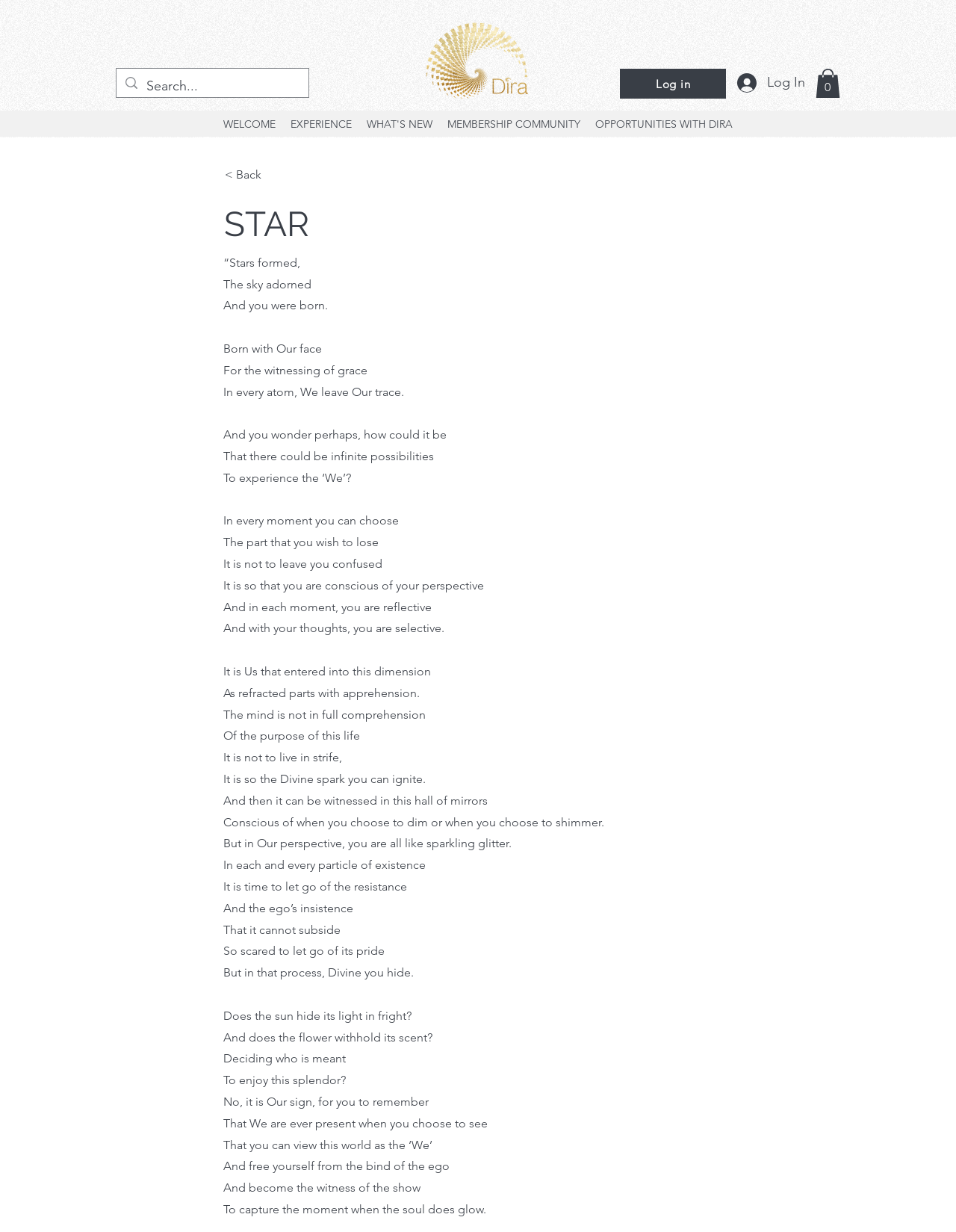Determine the bounding box coordinates of the UI element described by: "< Back".

[0.235, 0.13, 0.338, 0.154]